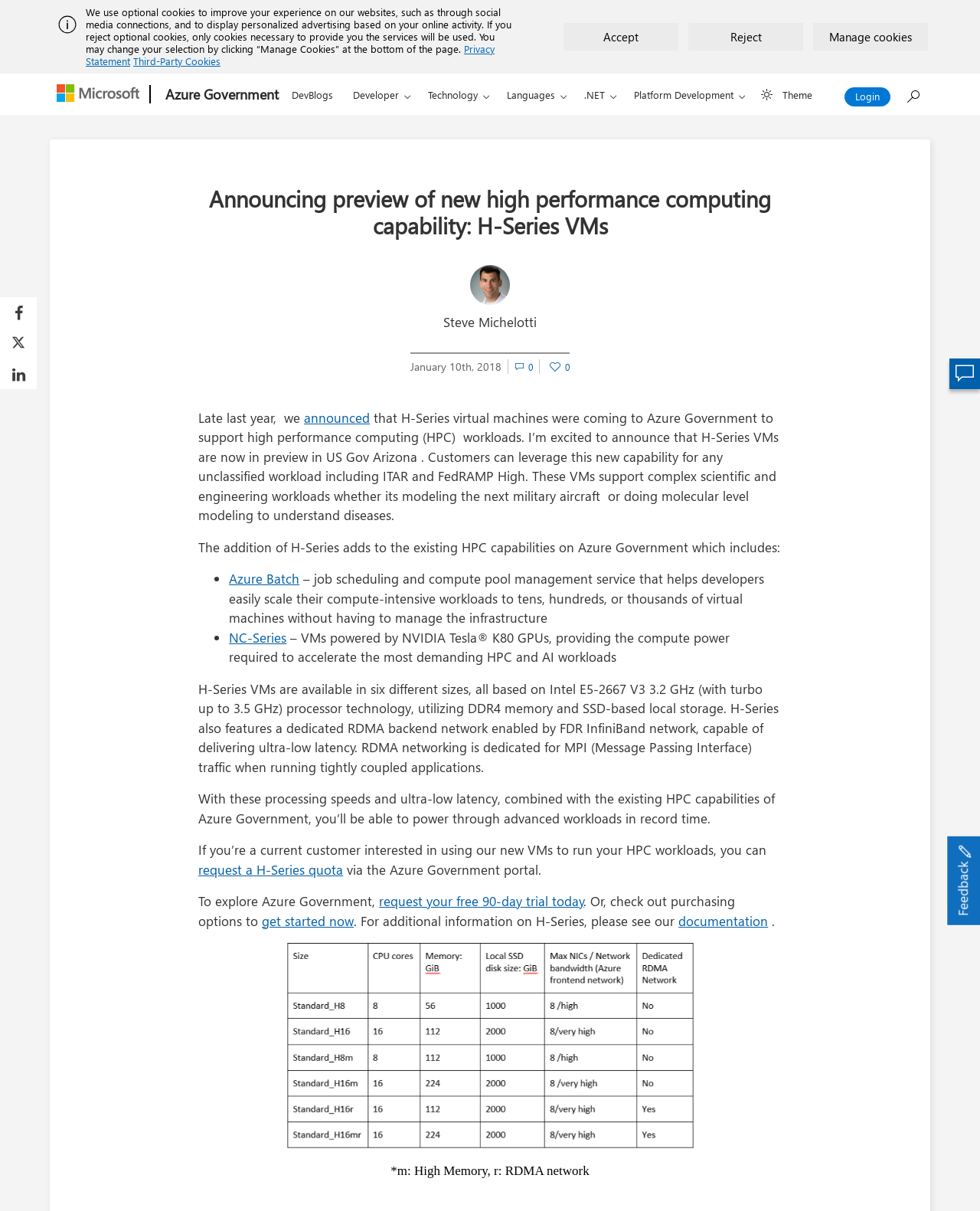Find the bounding box coordinates of the element to click in order to complete the given instruction: "Click the 'Azure Government' link."

[0.161, 0.061, 0.289, 0.096]